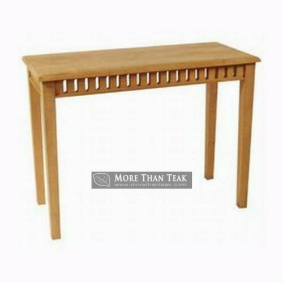What is the shape of the table top?
Provide a concise answer using a single word or phrase based on the image.

Flat